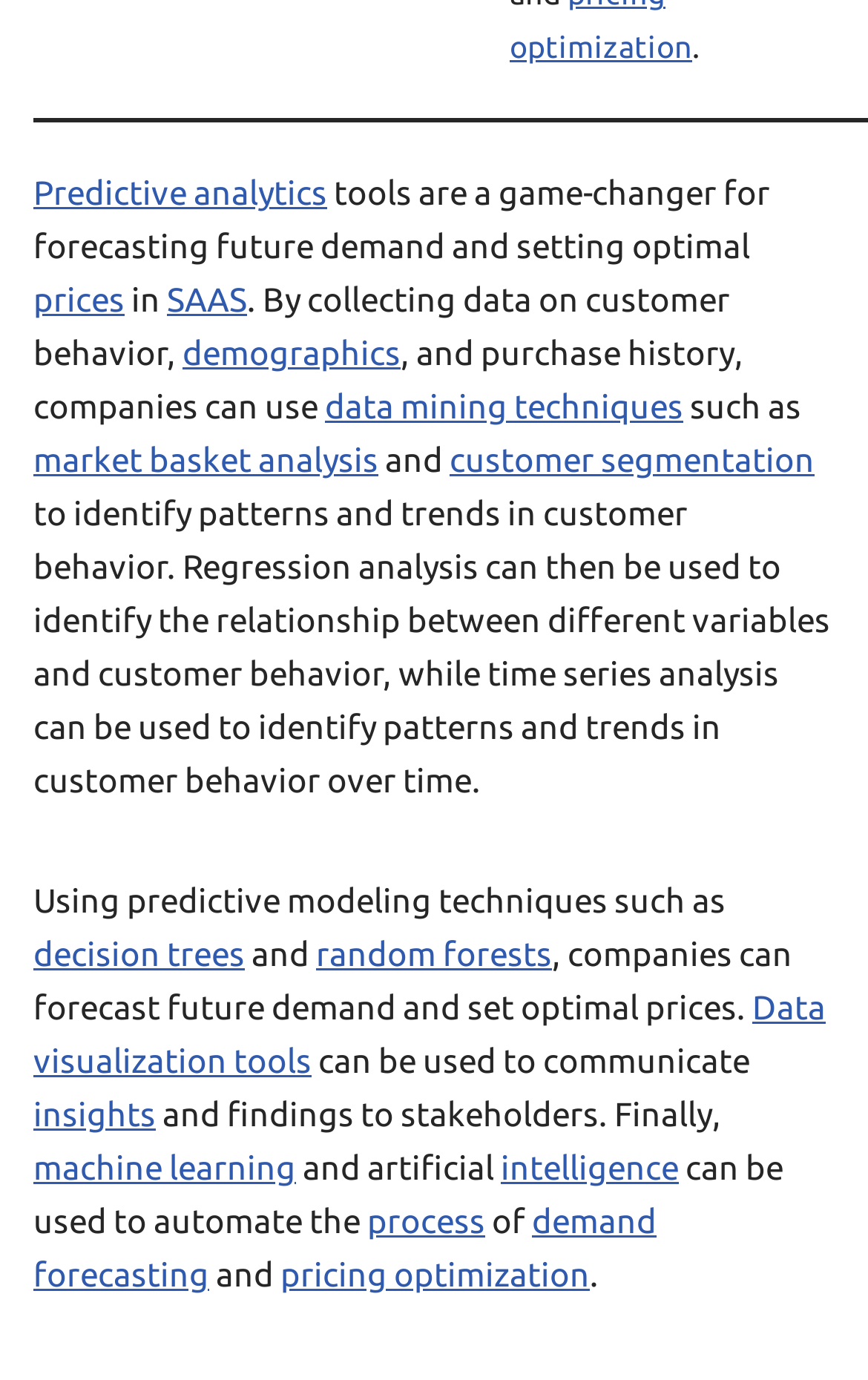What is data visualization used for?
Utilize the image to construct a detailed and well-explained answer.

According to the webpage, data visualization tools 'can be used to communicate insights and findings to stakeholders'. This suggests that data visualization is used to communicate insights.